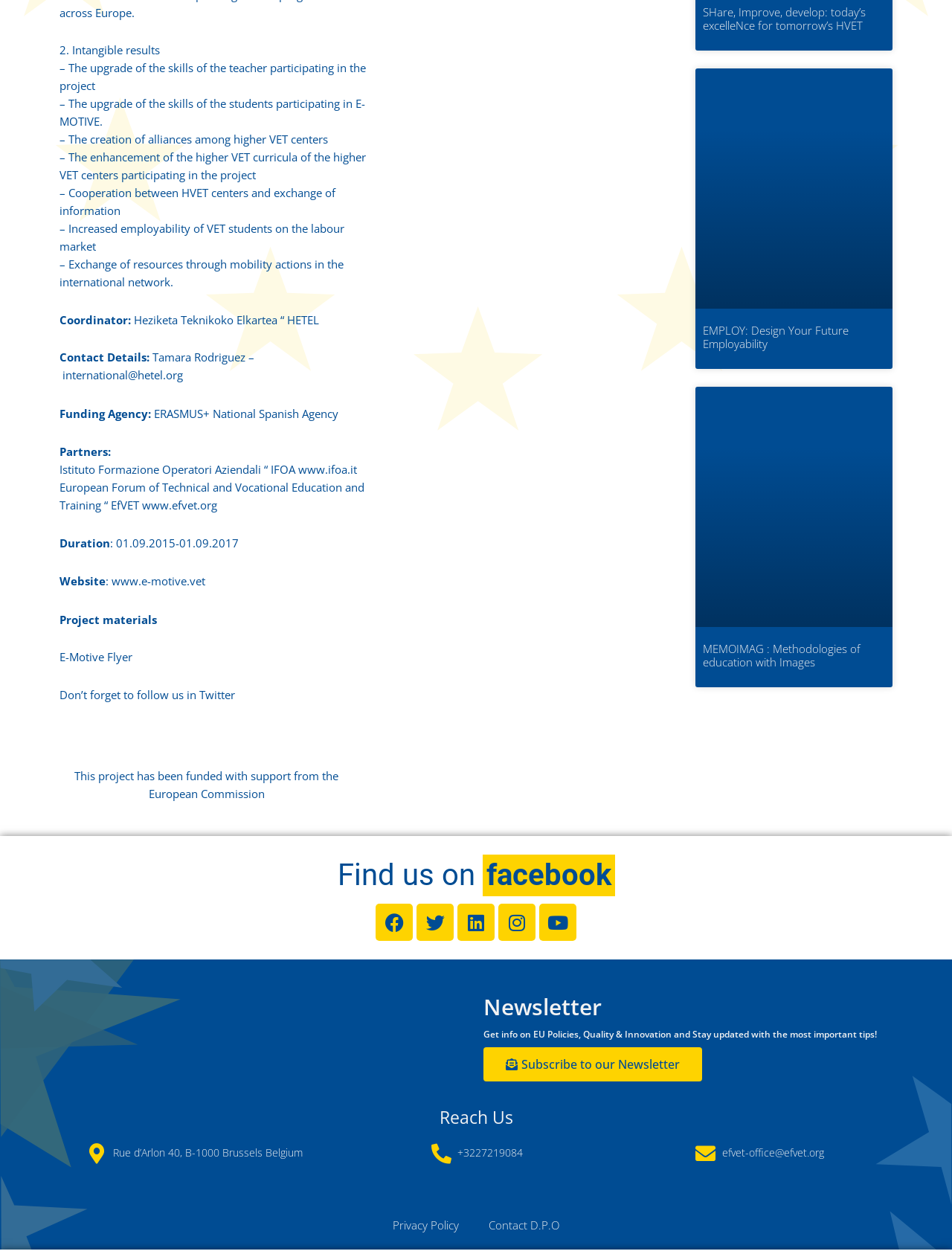Can you specify the bounding box coordinates for the region that should be clicked to fulfill this instruction: "View the E-MOTIVE Flyer".

[0.062, 0.518, 0.139, 0.53]